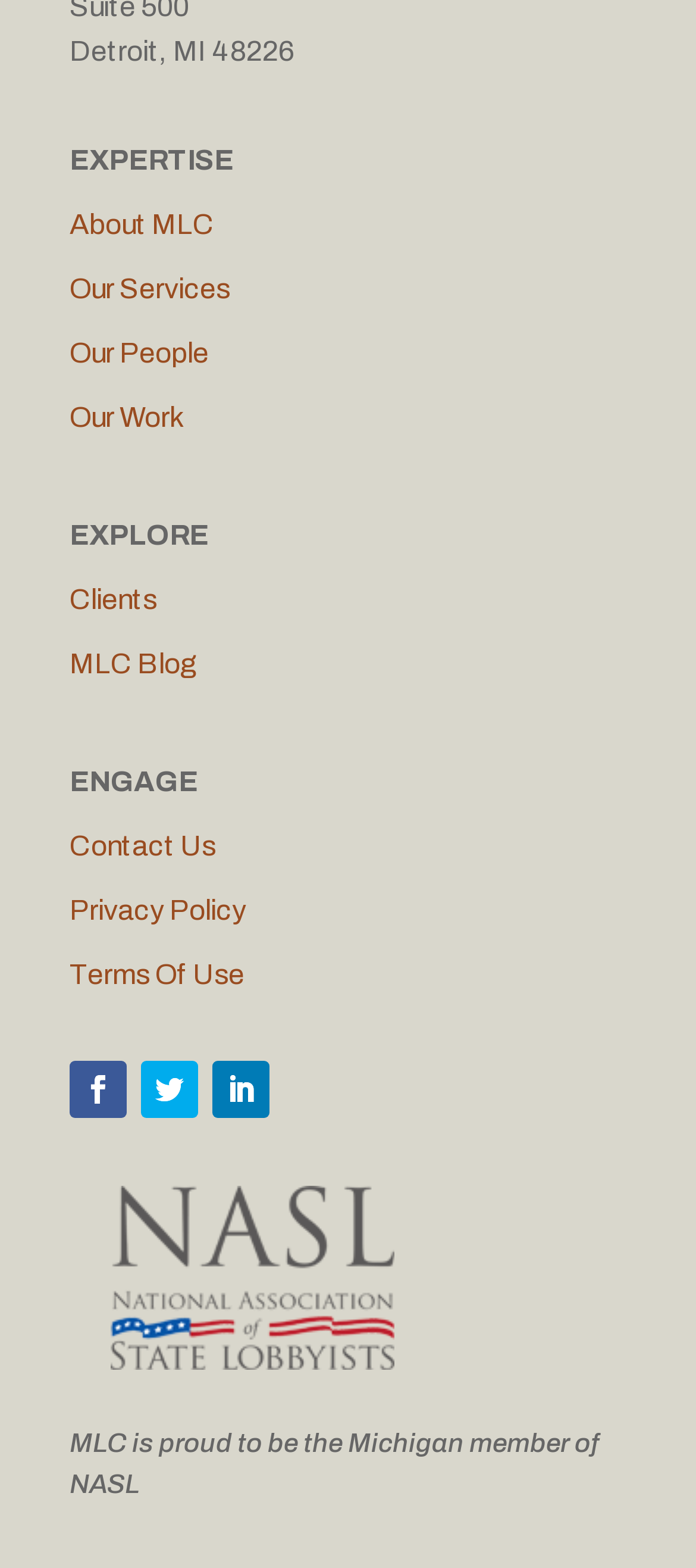Please provide the bounding box coordinates for the UI element as described: "Privacy Policy". The coordinates must be four floats between 0 and 1, represented as [left, top, right, bottom].

None